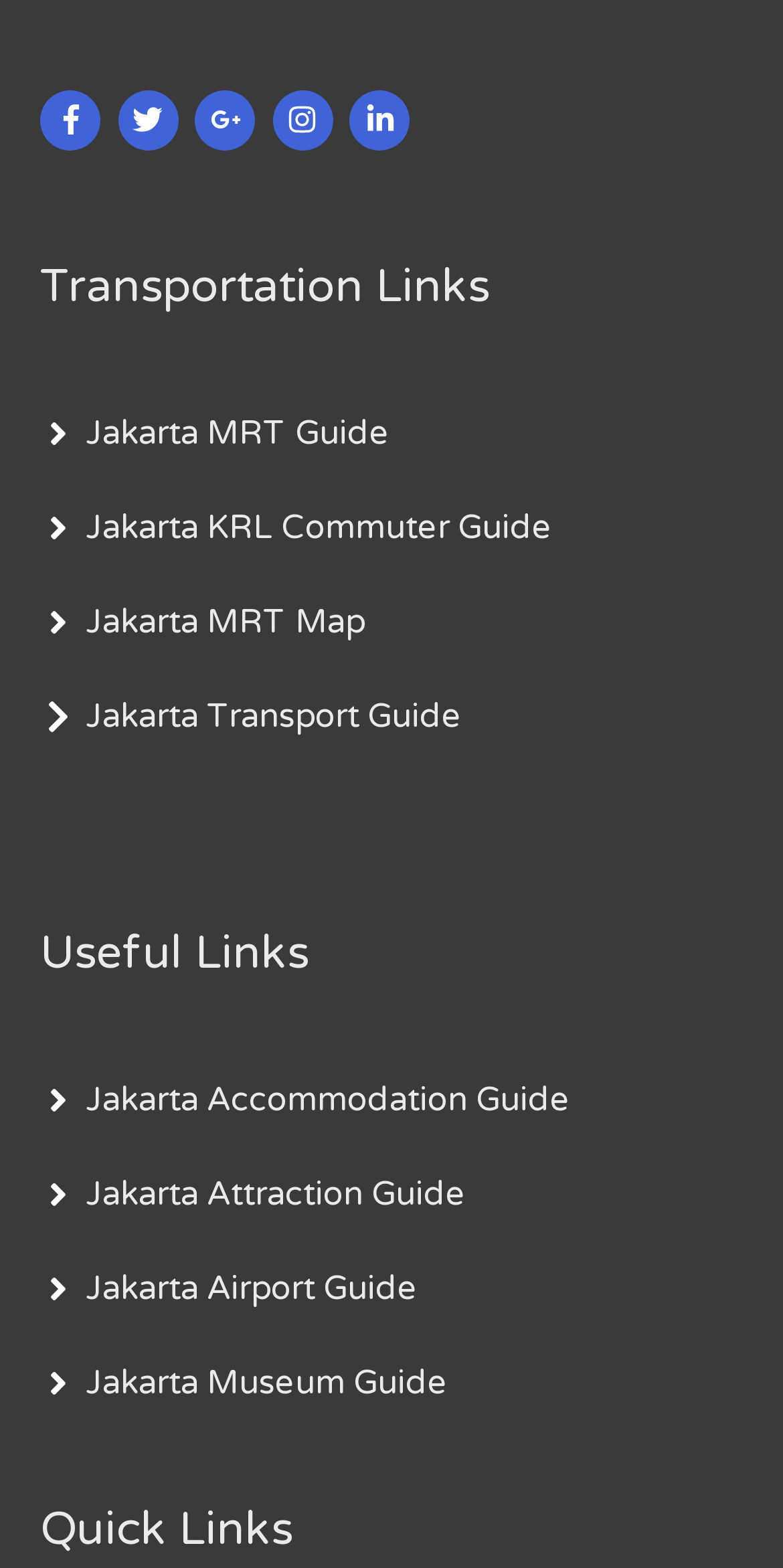Determine the bounding box coordinates of the clickable element necessary to fulfill the instruction: "Share on Facebook". Provide the coordinates as four float numbers within the 0 to 1 range, i.e., [left, top, right, bottom].

[0.051, 0.057, 0.14, 0.096]